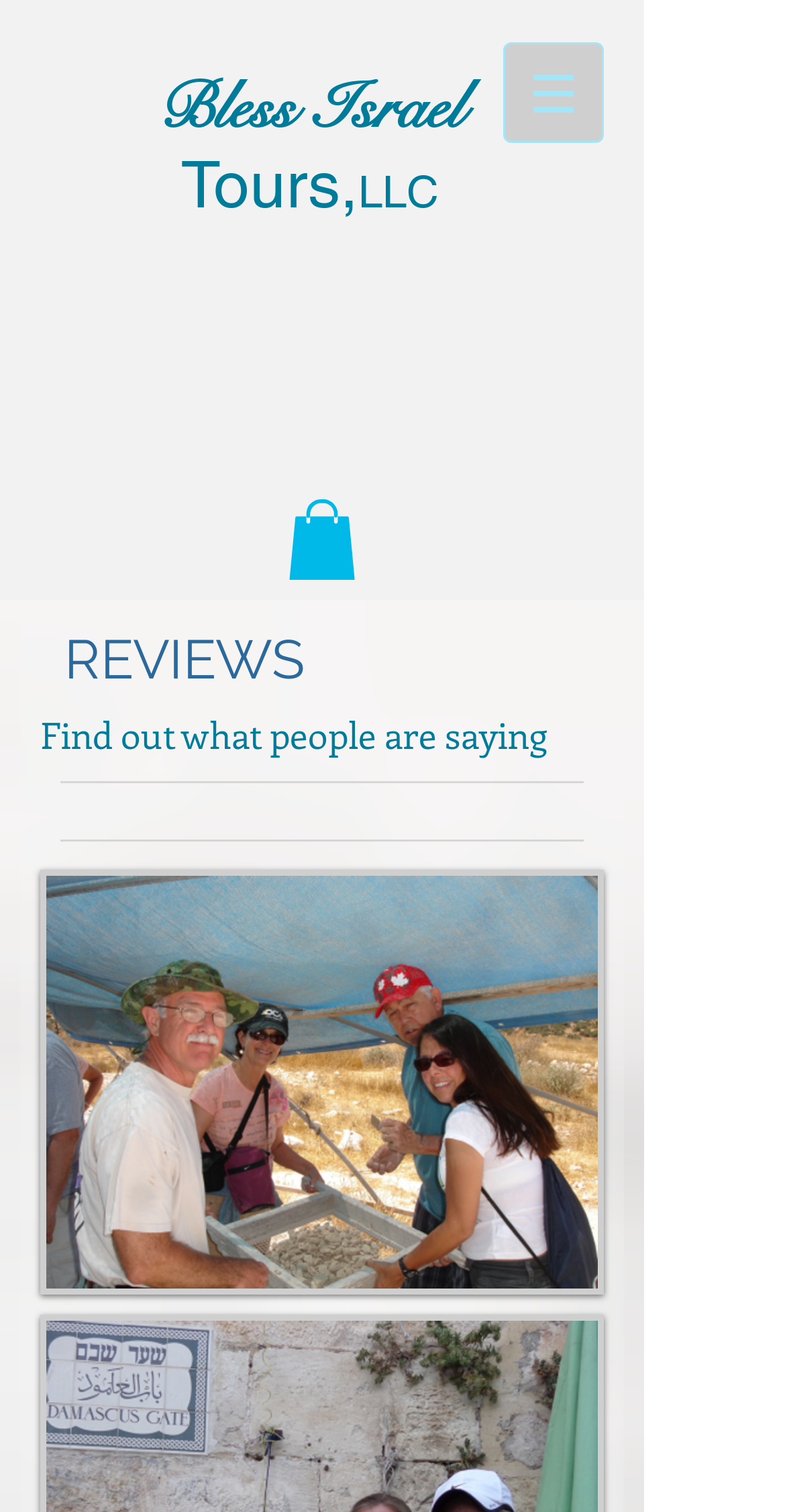How many images are on this page?
Based on the image, answer the question with a single word or brief phrase.

2